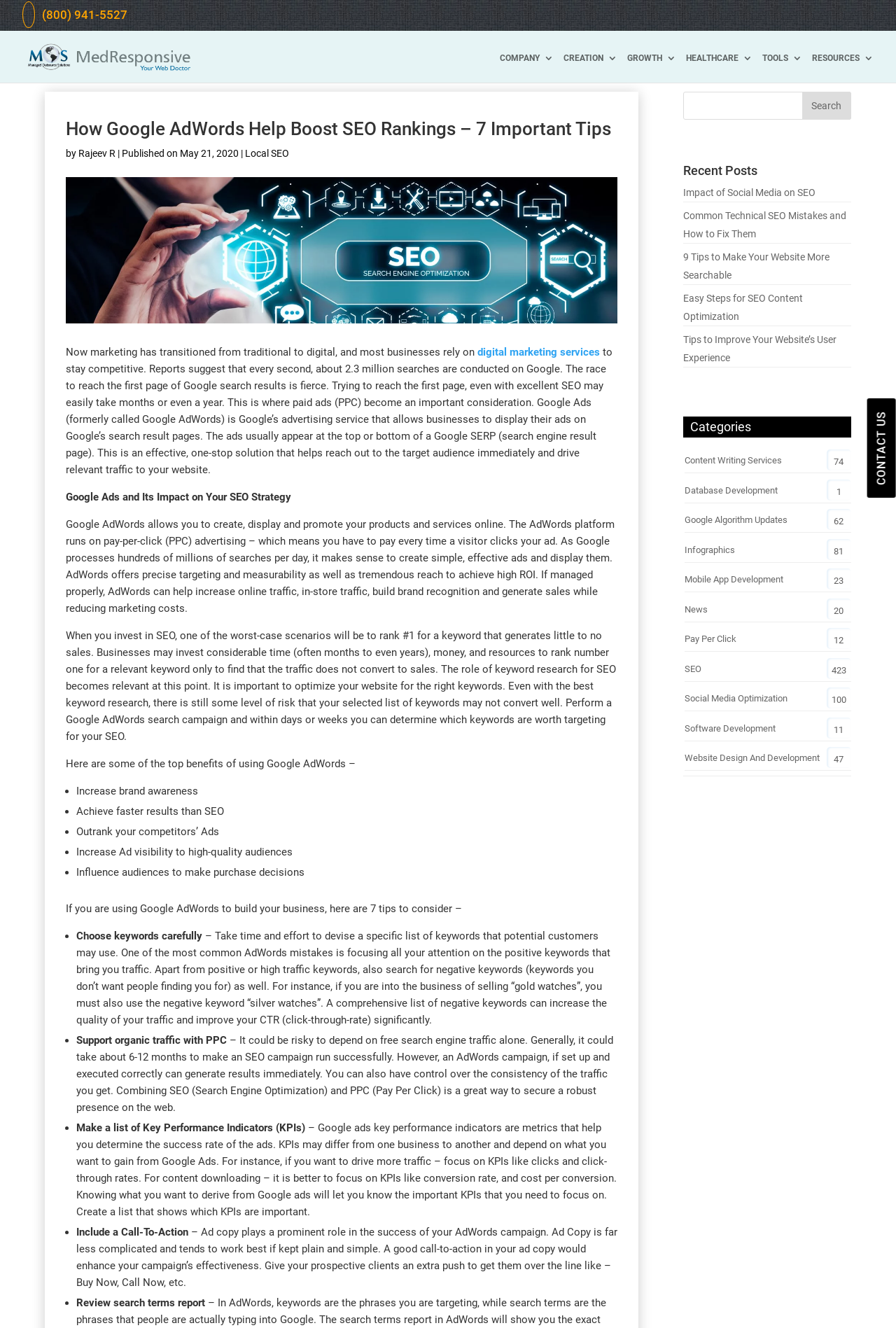Can you determine the bounding box coordinates of the area that needs to be clicked to fulfill the following instruction: "Subscribe to the newsletter"?

None